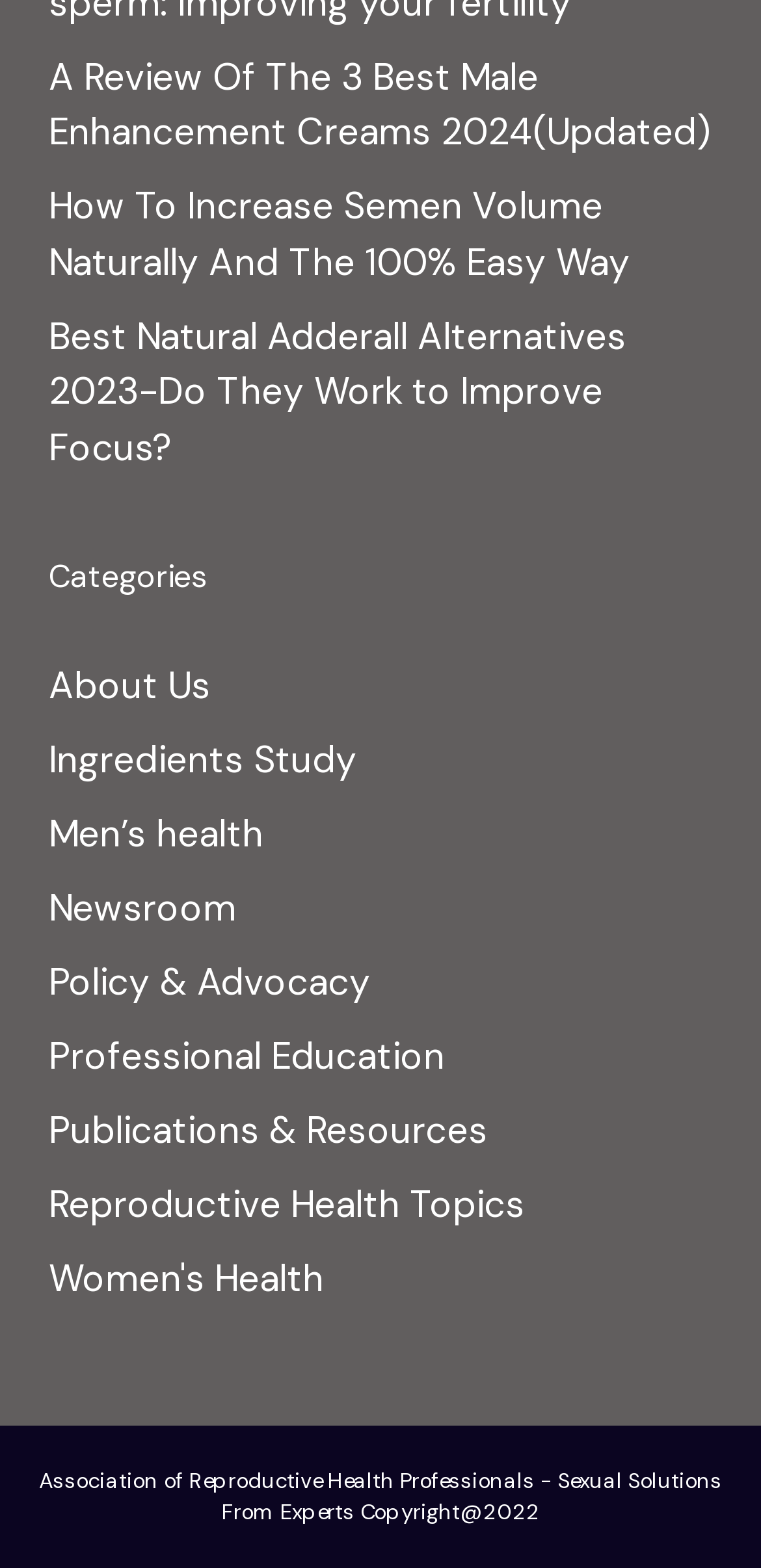Please determine the bounding box coordinates of the clickable area required to carry out the following instruction: "Check the policy and advocacy". The coordinates must be four float numbers between 0 and 1, represented as [left, top, right, bottom].

[0.064, 0.611, 0.487, 0.642]